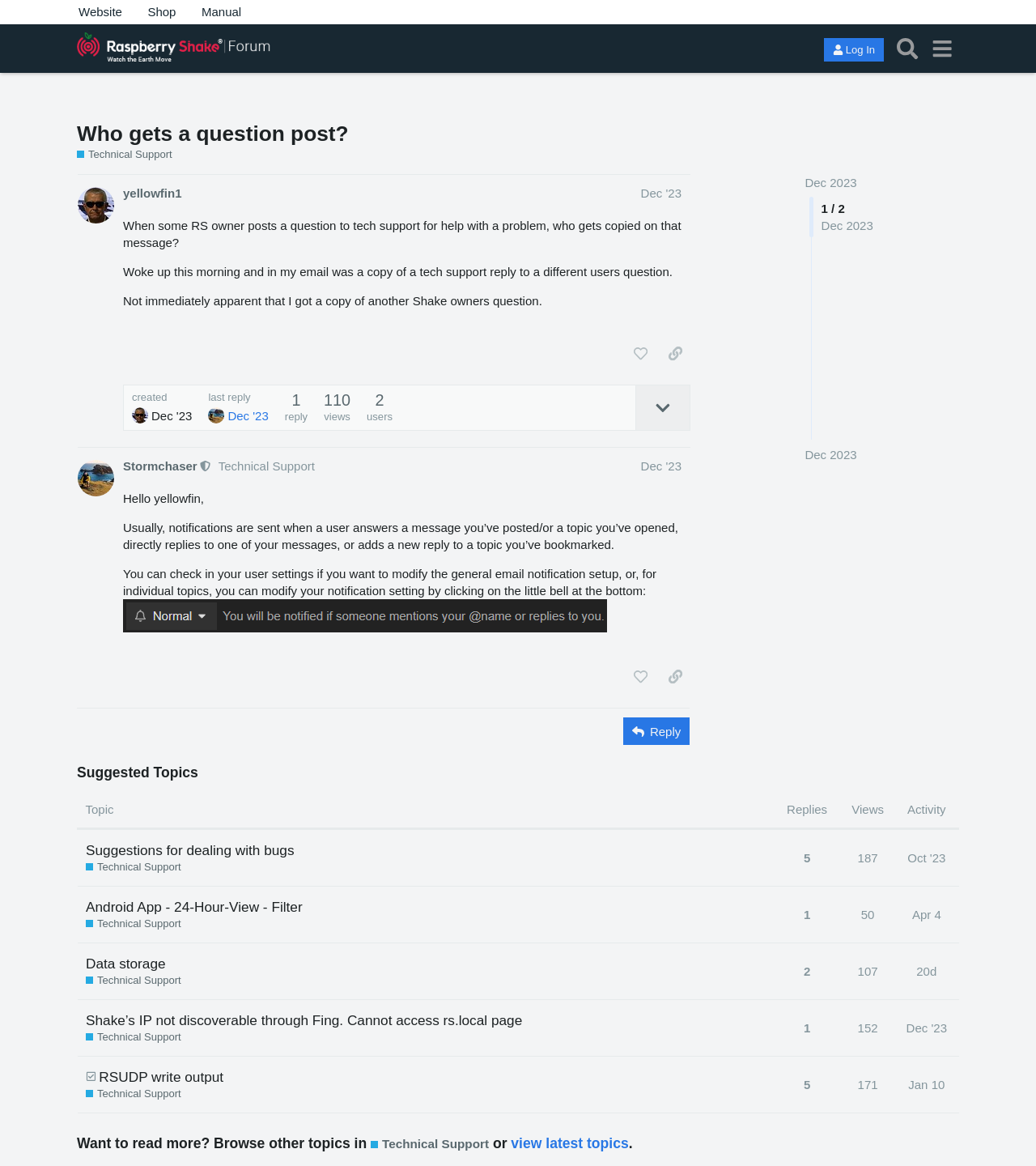Provide a comprehensive description of the webpage.

This webpage is a technical support forum for Raspberry Shake, a community-driven platform. At the top, there are several links, including "Website", "Shop", and "Manual", followed by a header section with a link to "Raspberry Shake" and an image of the Raspberry Shake logo. To the right of the header, there are buttons for "Log In", "Search", and a menu.

Below the header, there is a main section with a heading that reads "Who gets a question post?" and a link to "Technical Support". This is followed by a welcome message and a brief description of the forum.

The main content of the page consists of two posts, each with a heading that includes the username and date of the post. The first post, by "yellowfin1", asks a question about who gets copied on a technical support message. The post includes several paragraphs of text and has buttons for "like this post", "share a link to this post", and "expand topic details".

The second post, by "Stormchaser", is a response to the first post and provides an explanation of how notifications work on the forum. This post also includes several paragraphs of text, an image, and buttons for "like this post" and "share a link to this post".

Below the posts, there is a button to "Reply" to the topic, and an image. Further down, there is a section titled "Suggested Topics" with a table that lists several topics, including "Suggestions for dealing with bugs" and "Android App - 24-Hour-View - Filter". Each topic has columns for the topic title, number of replies, views, and activity, and can be sorted by these columns.